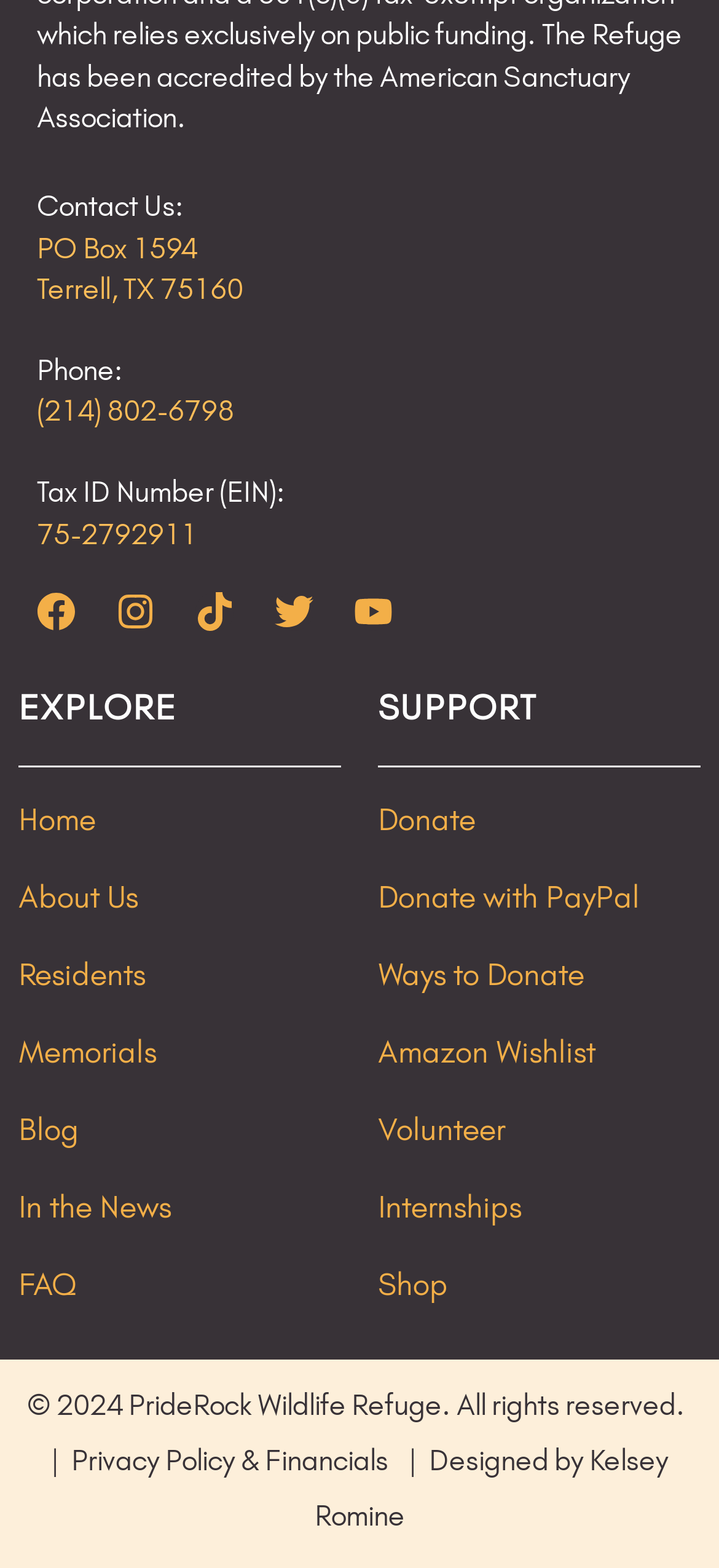Please identify the bounding box coordinates of the element that needs to be clicked to execute the following command: "Visit the Home page". Provide the bounding box using four float numbers between 0 and 1, formatted as [left, top, right, bottom].

[0.026, 0.498, 0.238, 0.548]